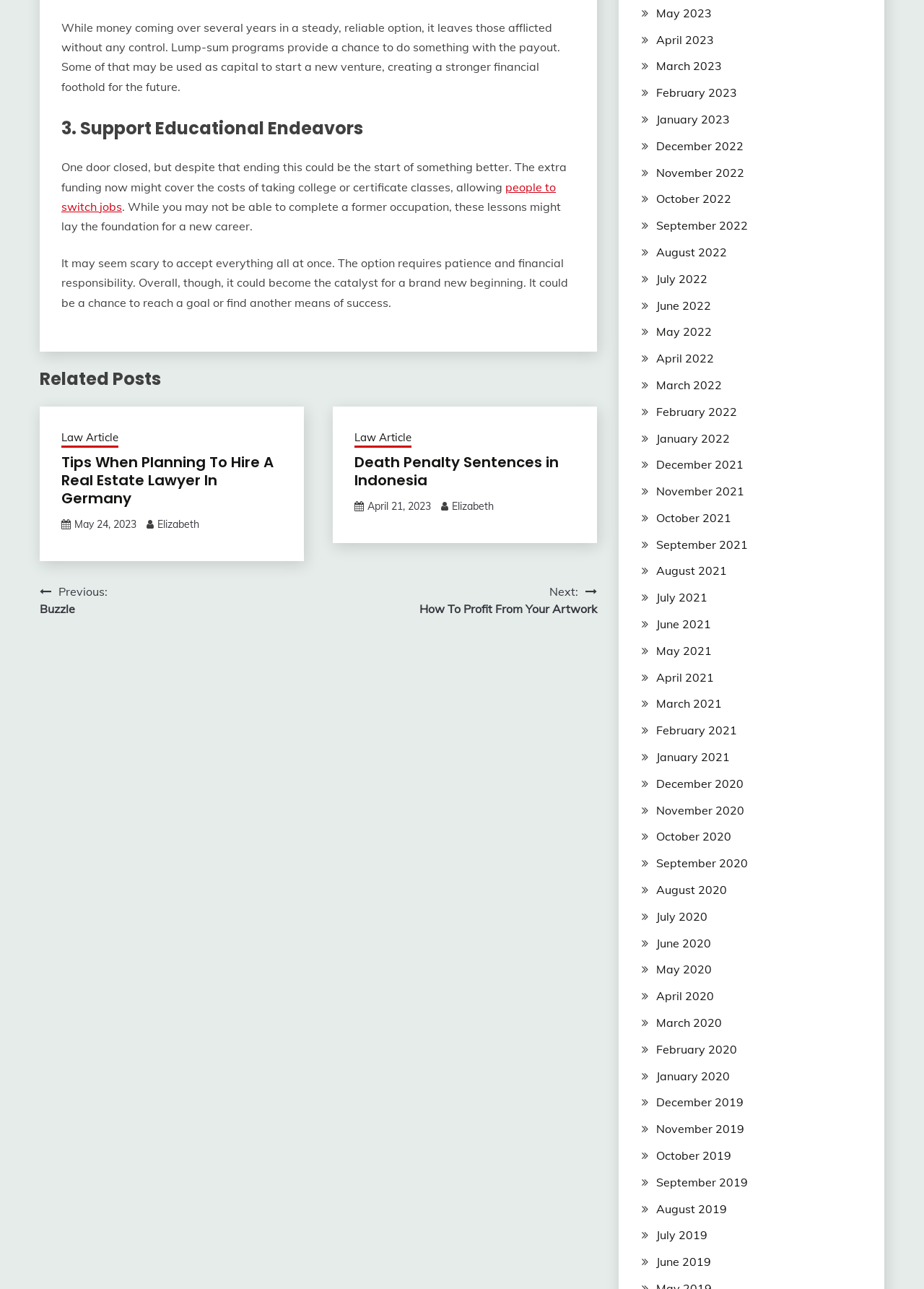Please identify the bounding box coordinates of the region to click in order to complete the task: "Read 'Tips When Planning To Hire A Real Estate Lawyer In Germany'". The coordinates must be four float numbers between 0 and 1, specified as [left, top, right, bottom].

[0.066, 0.352, 0.305, 0.394]